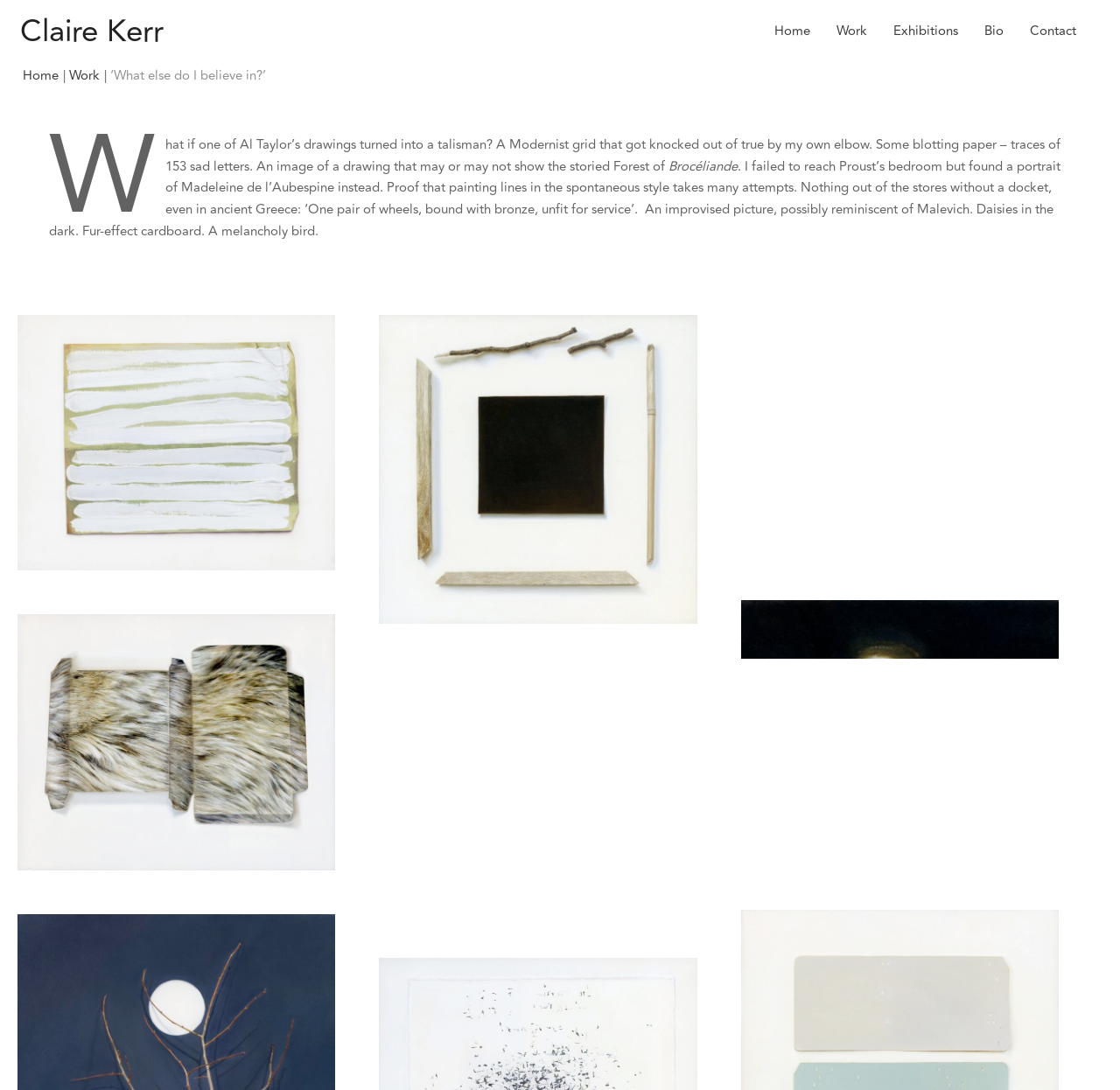Find the bounding box coordinates of the element you need to click on to perform this action: 'Click on the 'Home' link in the site navigation'. The coordinates should be represented by four float values between 0 and 1, in the format [left, top, right, bottom].

[0.68, 0.001, 0.735, 0.057]